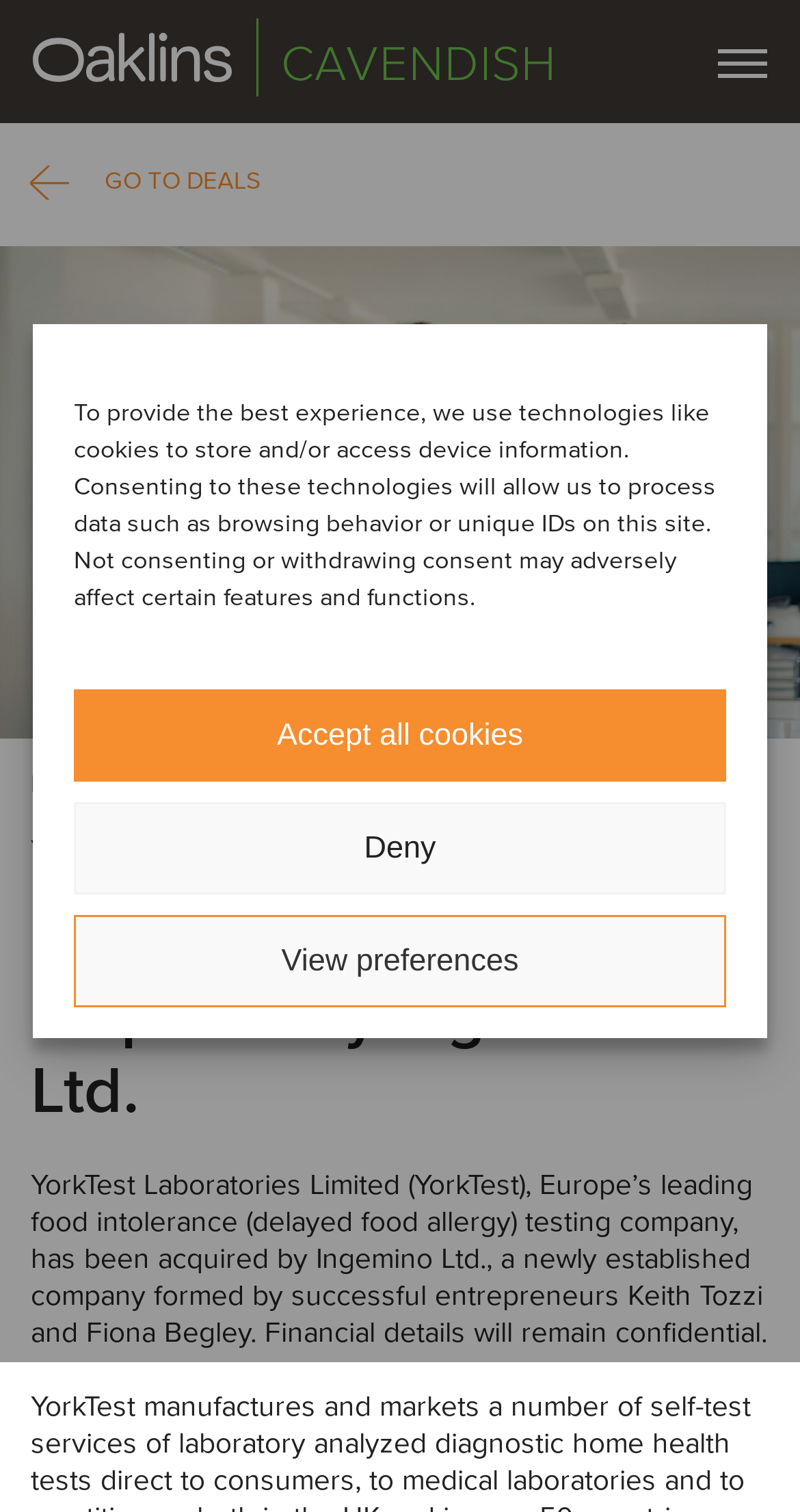Locate the primary heading on the webpage and return its text.

YorkTest Laboratories Limited has been acquired by Ingemino Ltd.